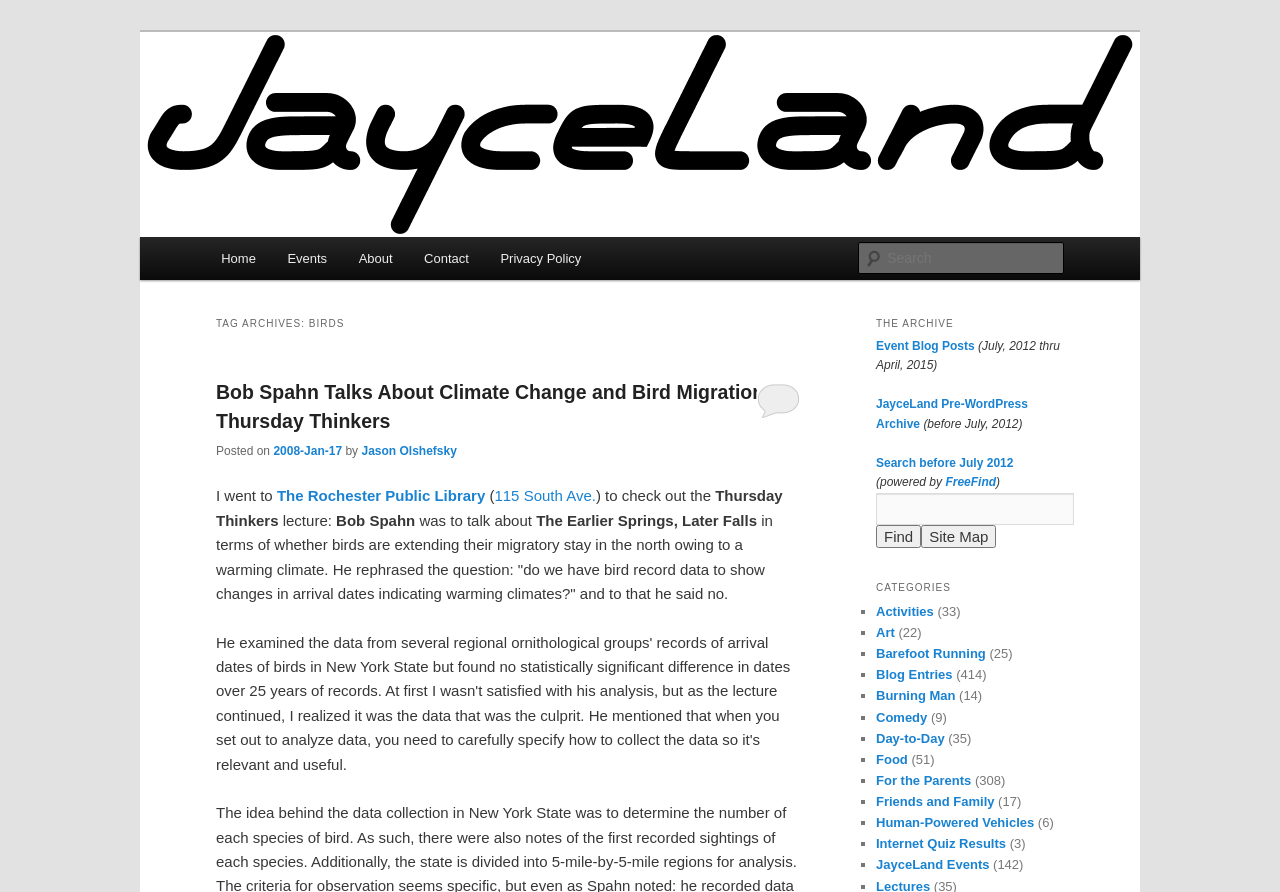Locate the bounding box coordinates of the area where you should click to accomplish the instruction: "Find something in the pre-WordPress archive".

[0.684, 0.511, 0.792, 0.527]